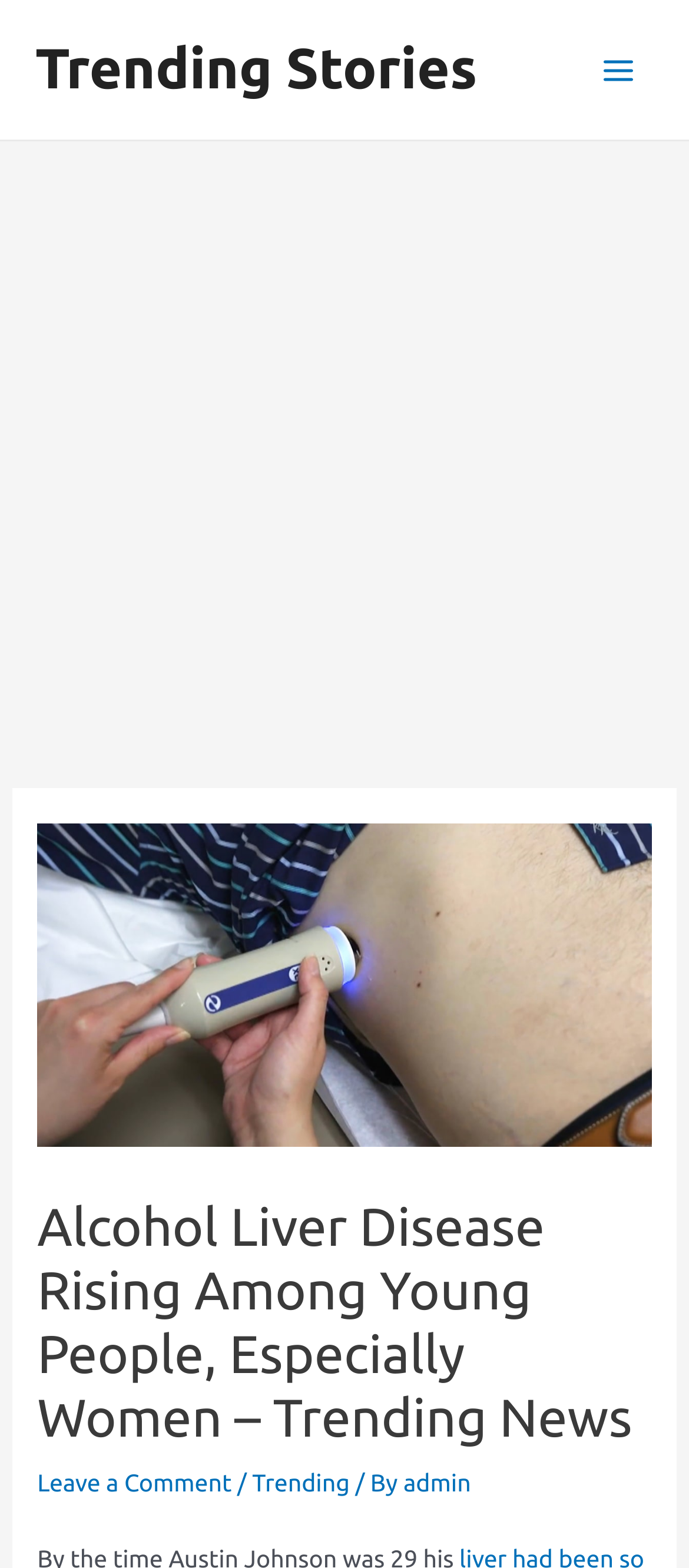Using floating point numbers between 0 and 1, provide the bounding box coordinates in the format (top-left x, top-left y, bottom-right x, bottom-right y). Locate the UI element described here: admin

[0.585, 0.937, 0.684, 0.955]